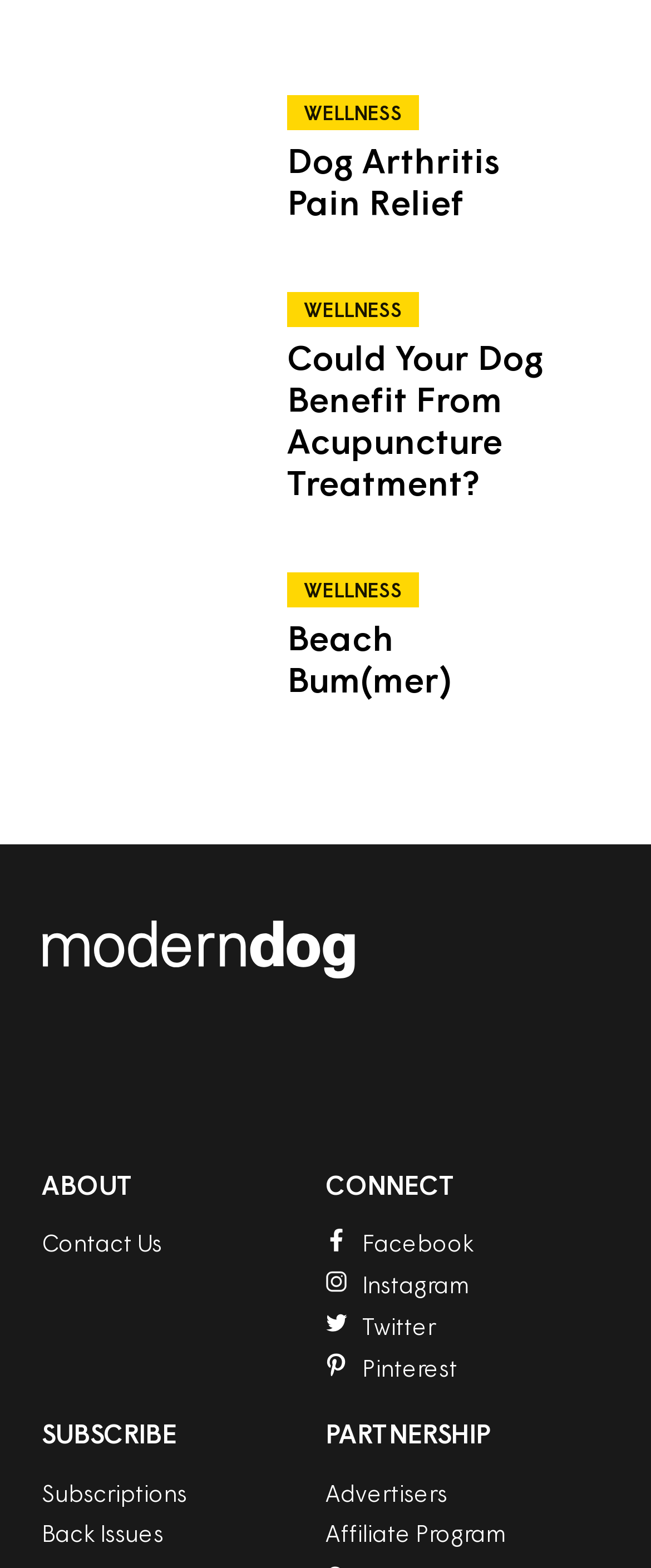What is the category of the first article?
Using the information from the image, answer the question thoroughly.

I looked at the first article's category link, which is 'WELLNESS', located next to the first 'Post Featured Image'.